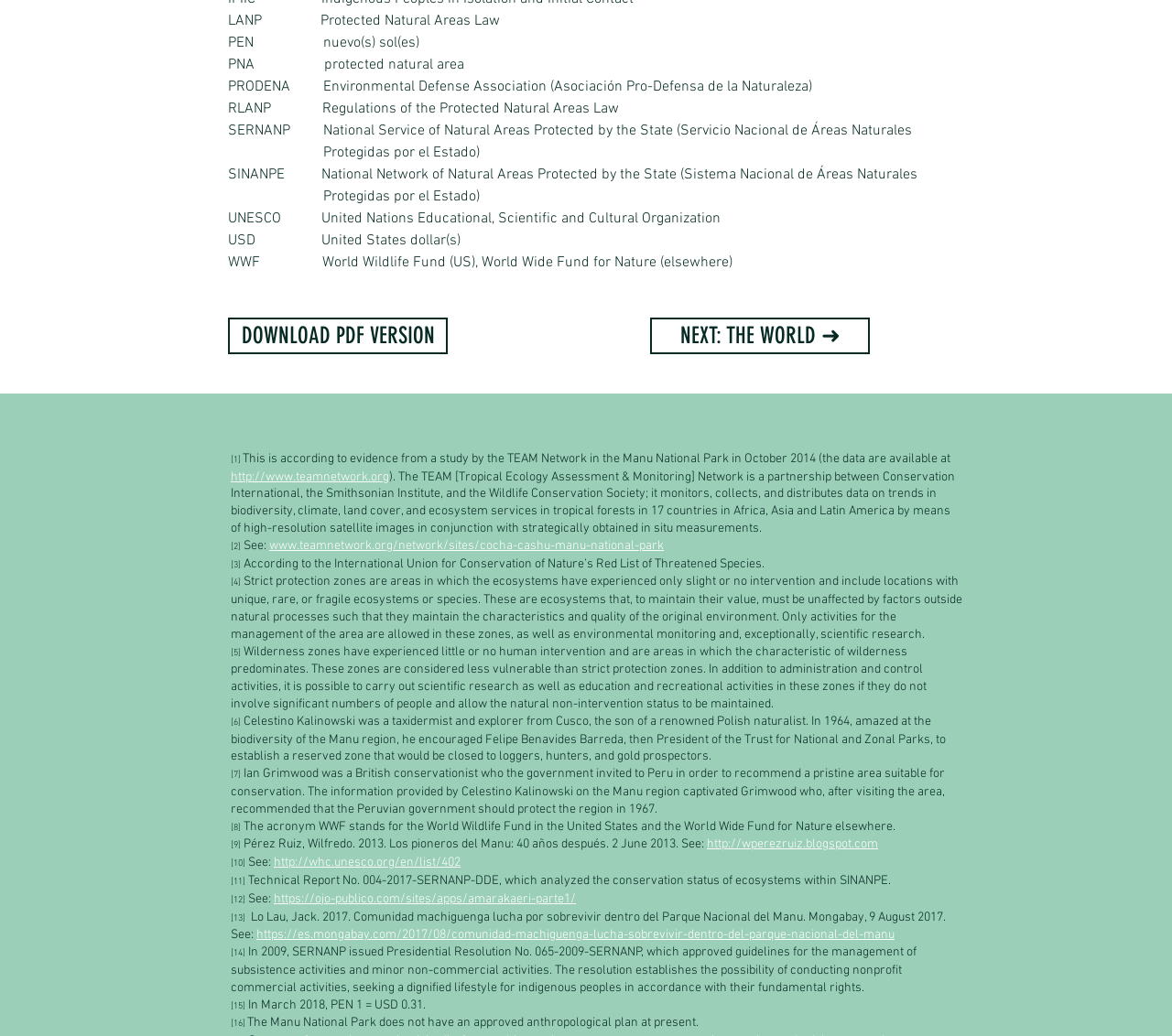Locate the coordinates of the bounding box for the clickable region that fulfills this instruction: "visit team network website".

[0.197, 0.453, 0.332, 0.468]